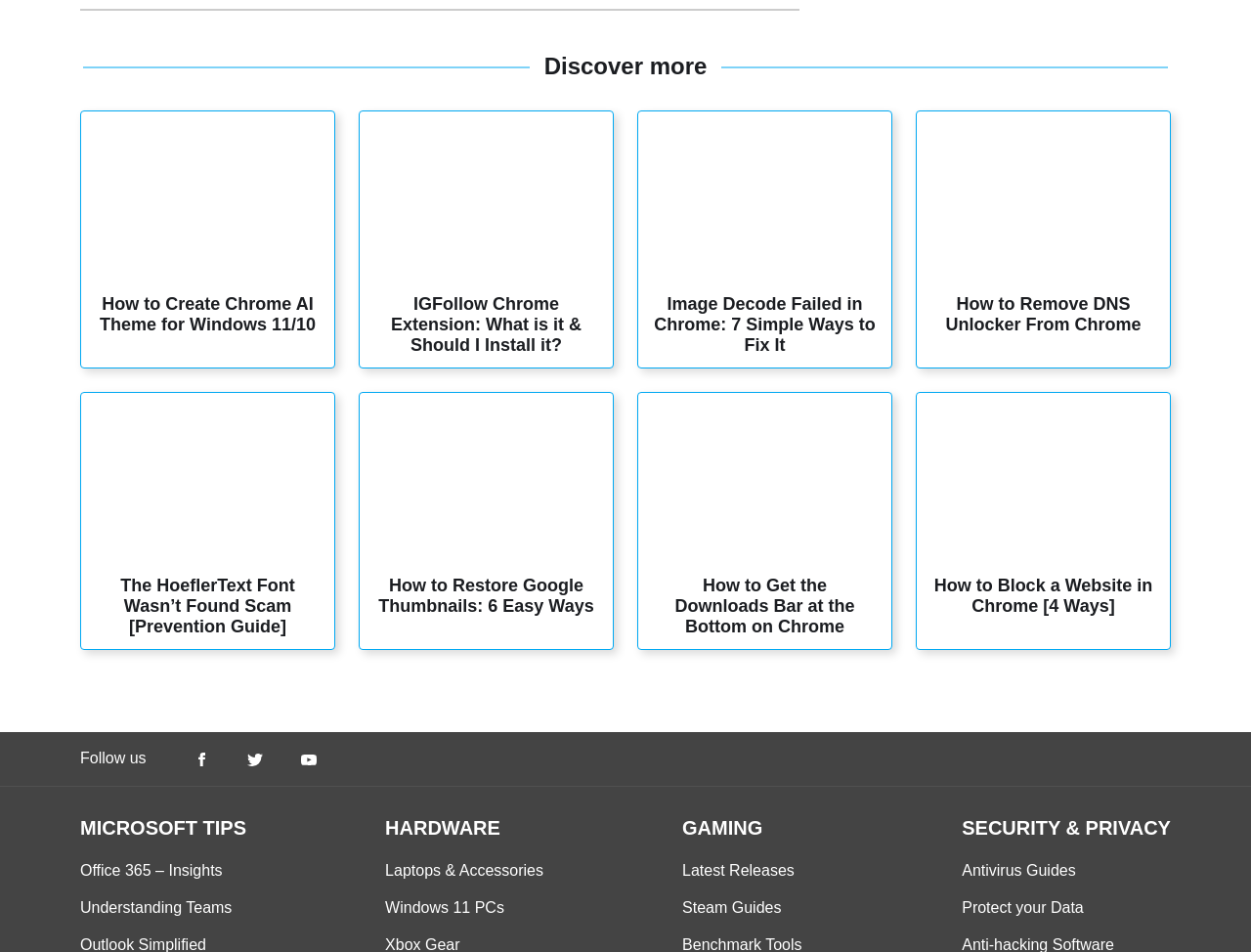Highlight the bounding box coordinates of the element that should be clicked to carry out the following instruction: "Explore 'Laptops & Accessories'". The coordinates must be given as four float numbers ranging from 0 to 1, i.e., [left, top, right, bottom].

[0.308, 0.905, 0.434, 0.923]